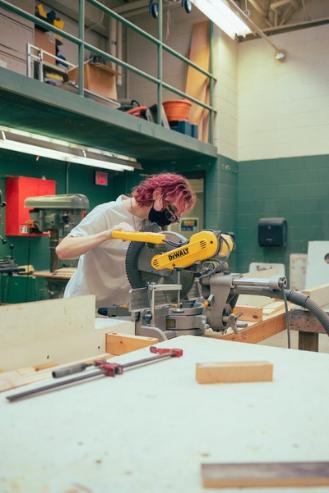What type of saw is the designer using?
Please answer the question with a single word or phrase, referencing the image.

Dewalt miter saw